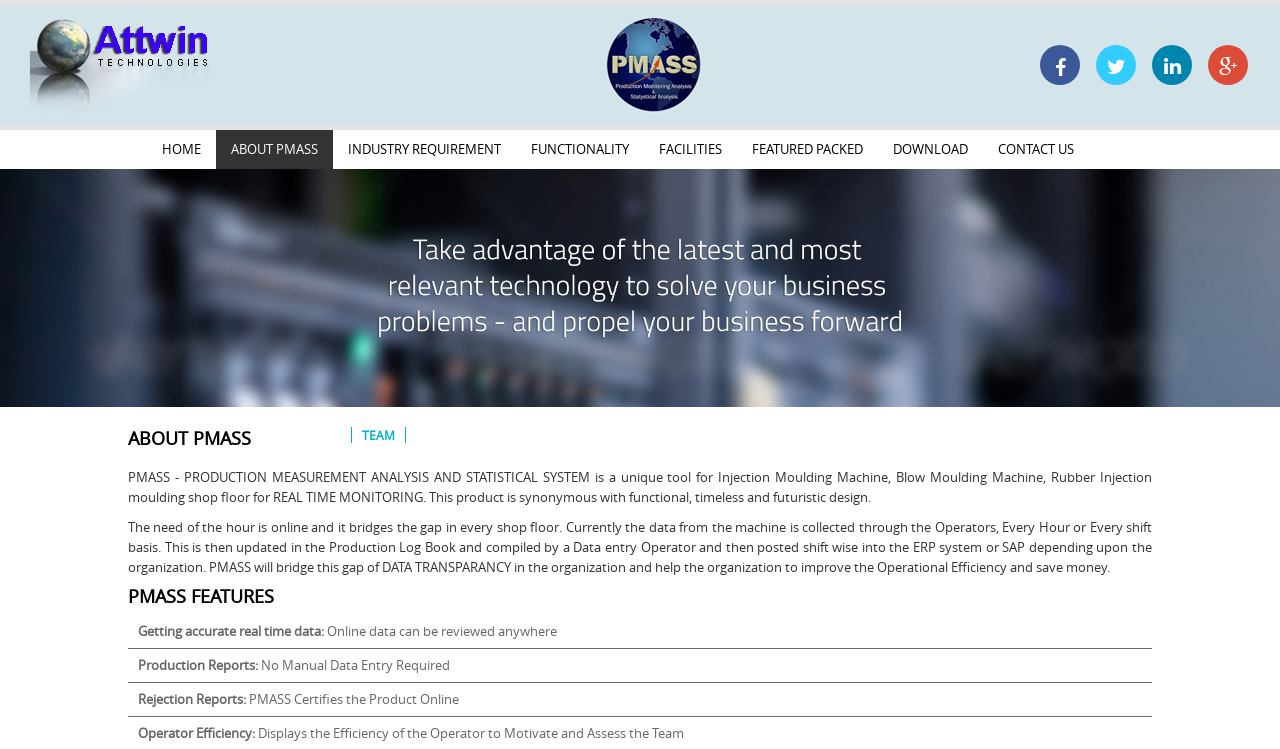Determine the bounding box coordinates for the element that should be clicked to follow this instruction: "Learn more about the PMASS FEATURES". The coordinates should be given as four float numbers between 0 and 1, in the format [left, top, right, bottom].

[0.1, 0.784, 0.214, 0.835]